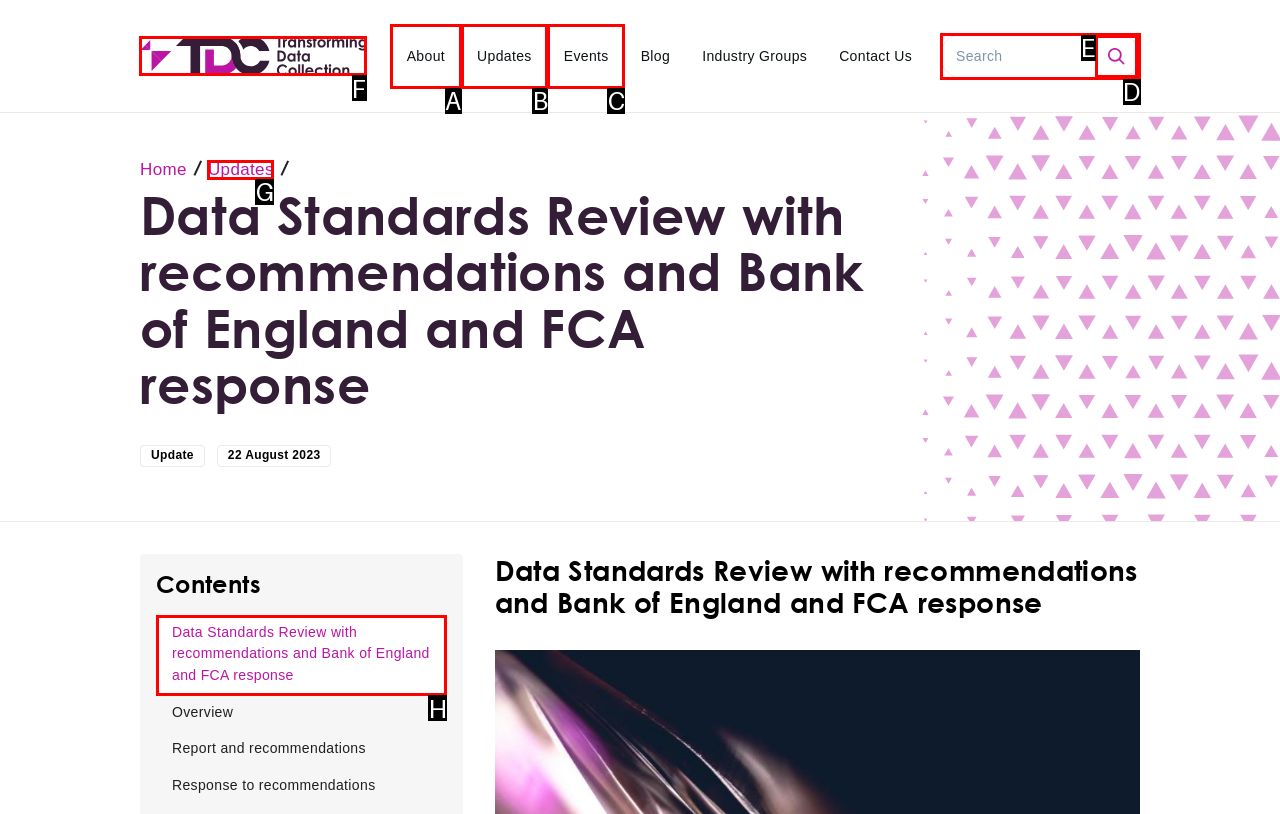Which letter corresponds to the correct option to complete the task: go to home page?
Answer with the letter of the chosen UI element.

F